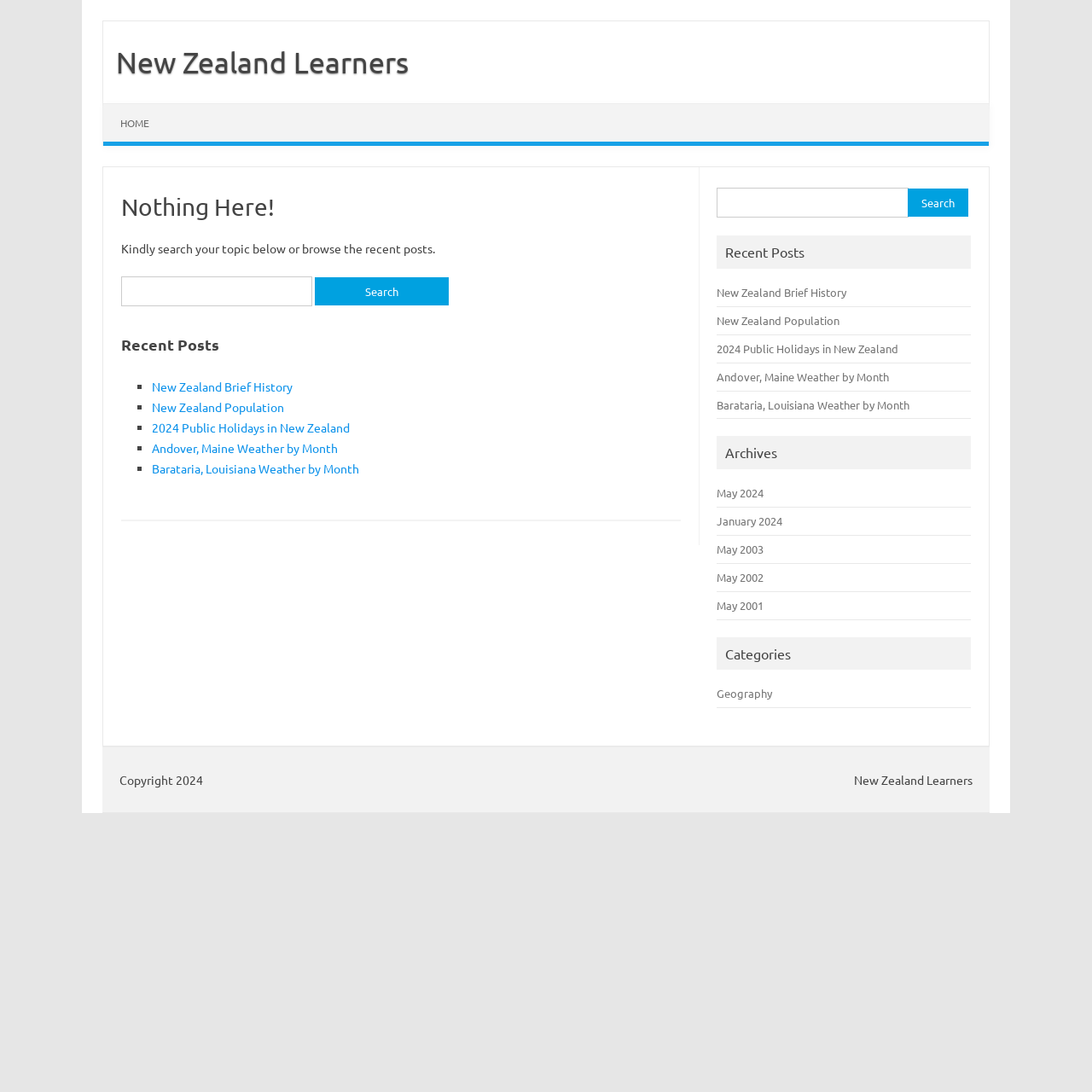Kindly respond to the following question with a single word or a brief phrase: 
What is the copyright year mentioned at the bottom of the webpage?

2024